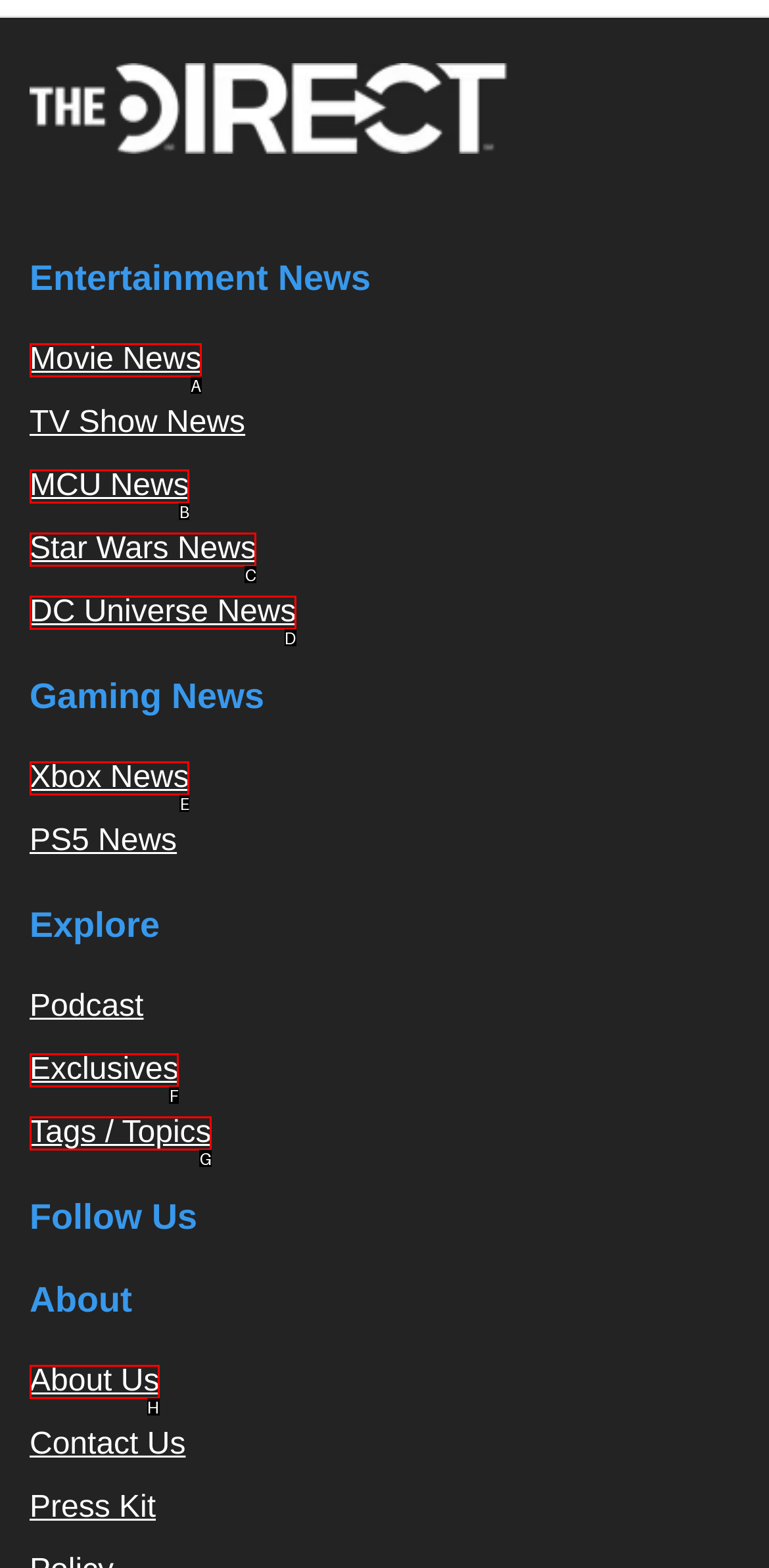Determine which option fits the following description: Star Wars News
Answer with the corresponding option's letter directly.

C